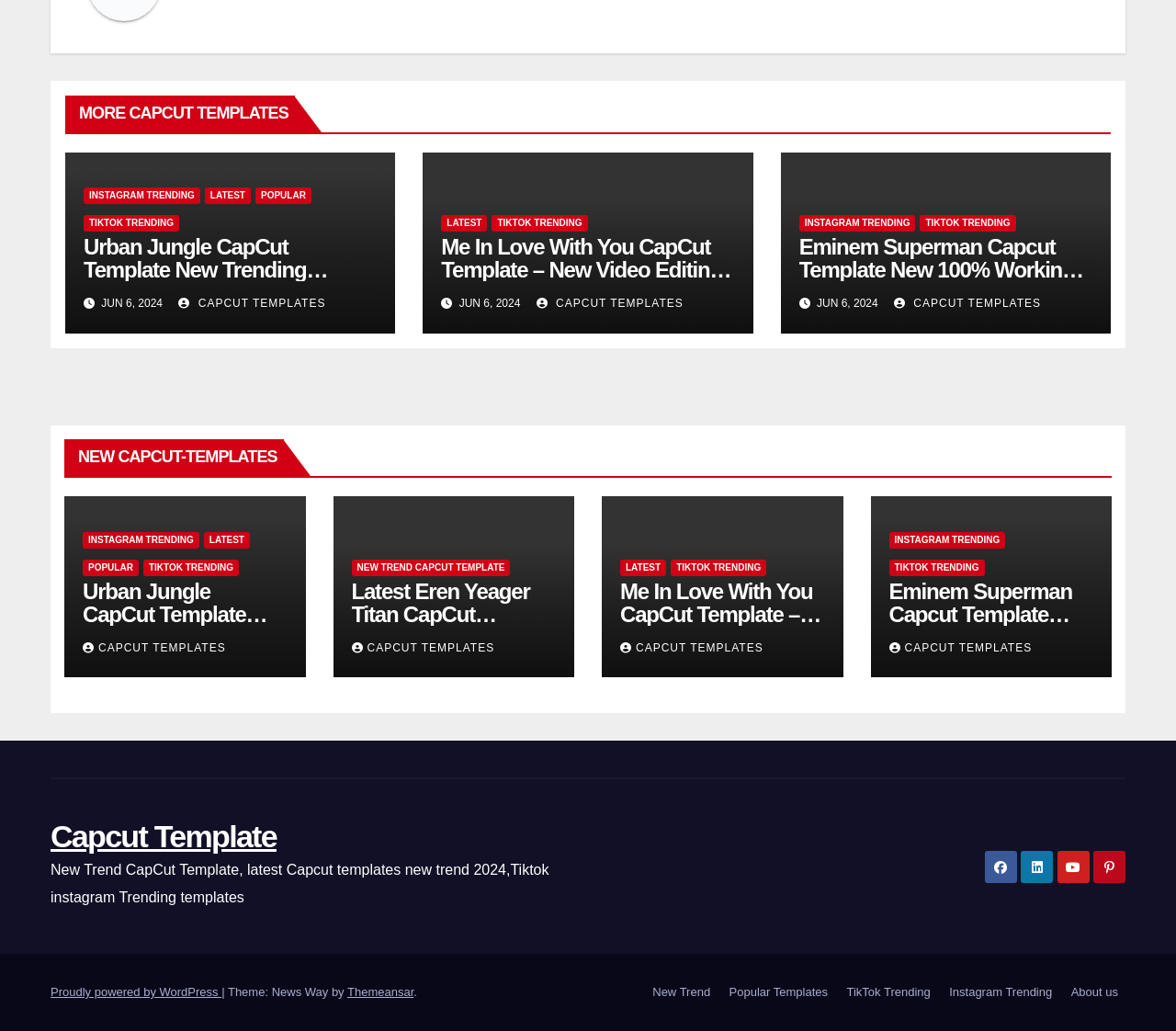How many social media platforms are mentioned on this webpage?
Using the image, answer in one word or phrase.

2